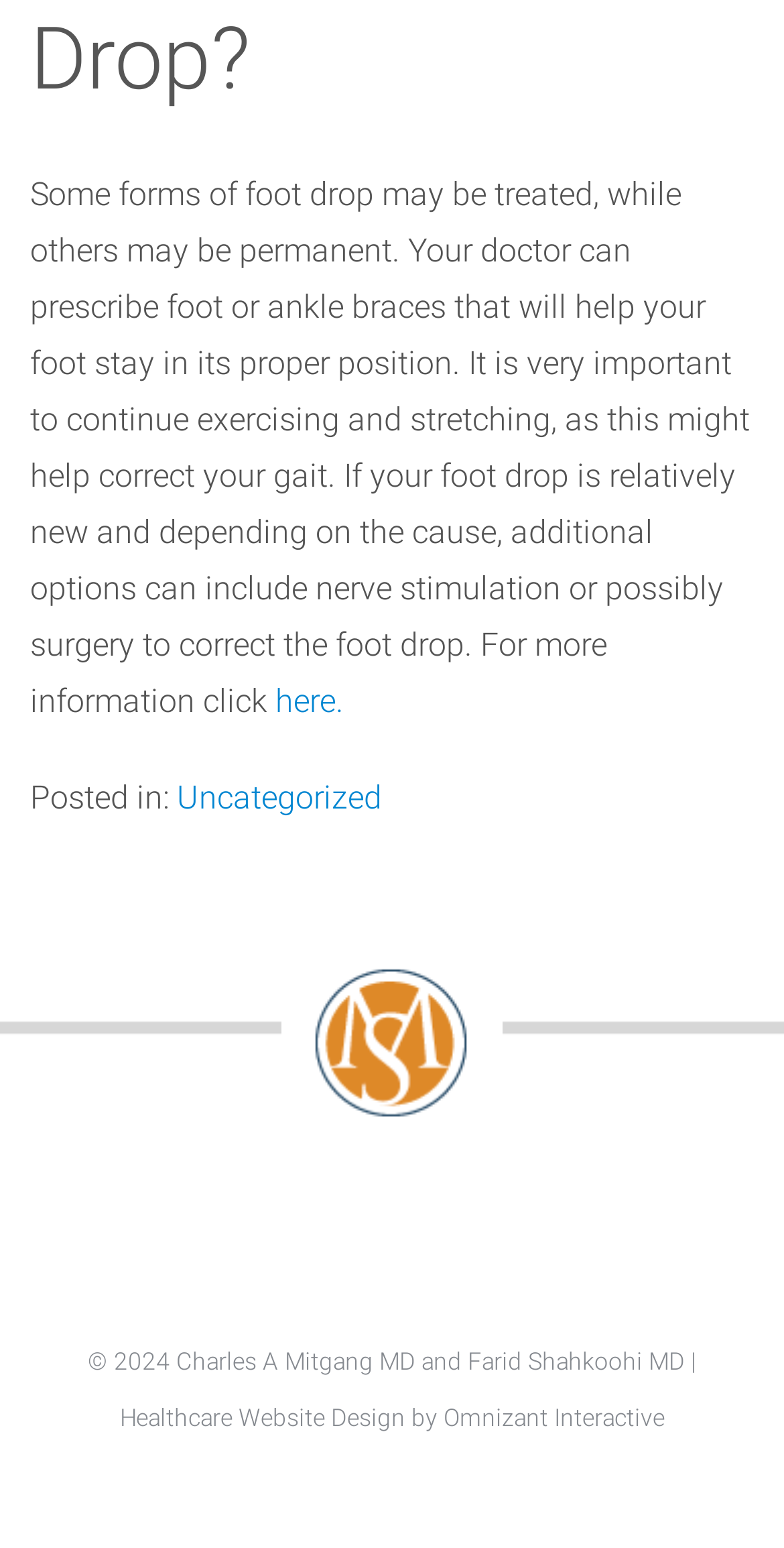Find and provide the bounding box coordinates for the UI element described here: "here.". The coordinates should be given as four float numbers between 0 and 1: [left, top, right, bottom].

[0.341, 0.441, 0.438, 0.466]